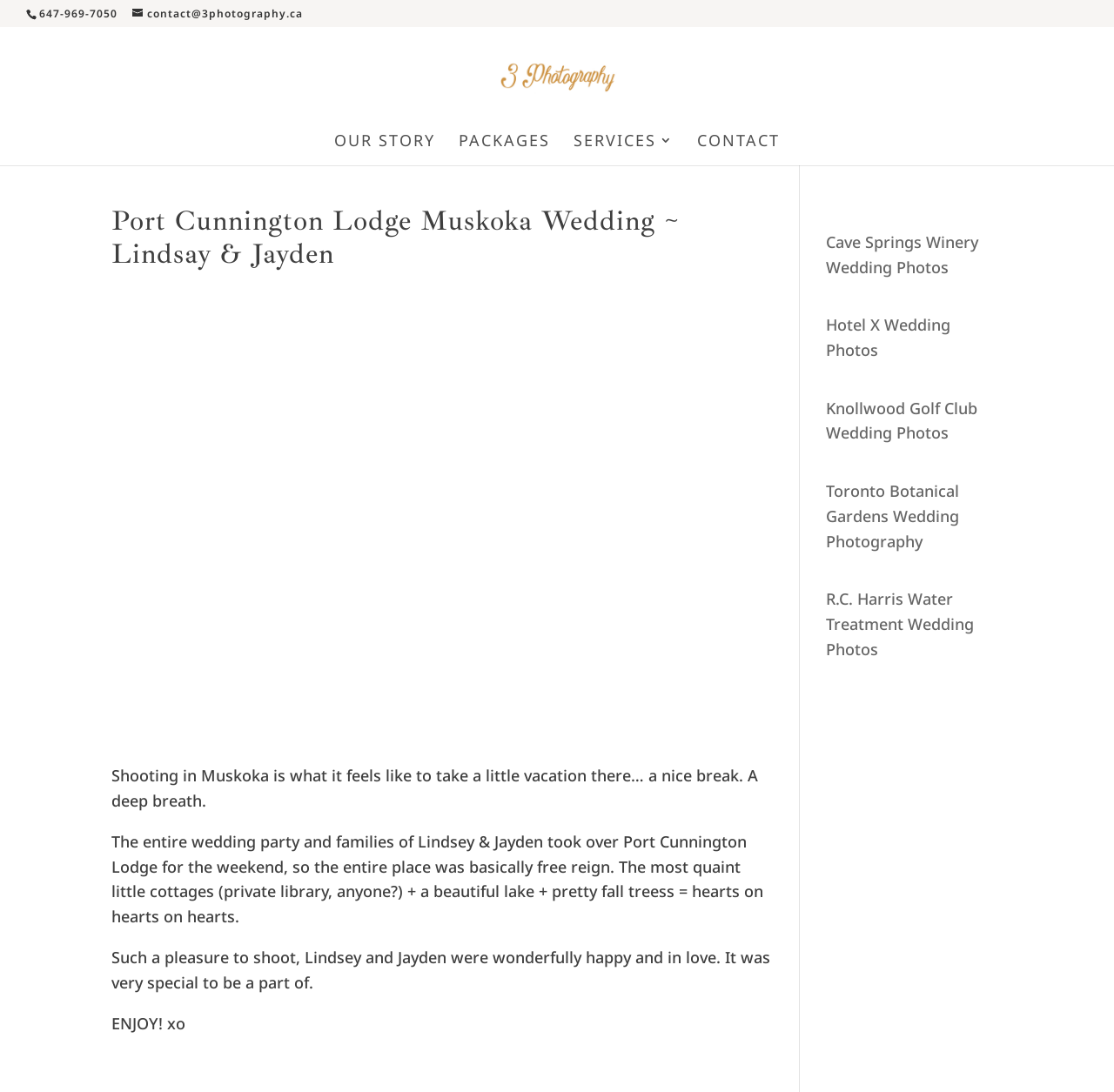How many links are there in the navigation menu? Observe the screenshot and provide a one-word or short phrase answer.

4